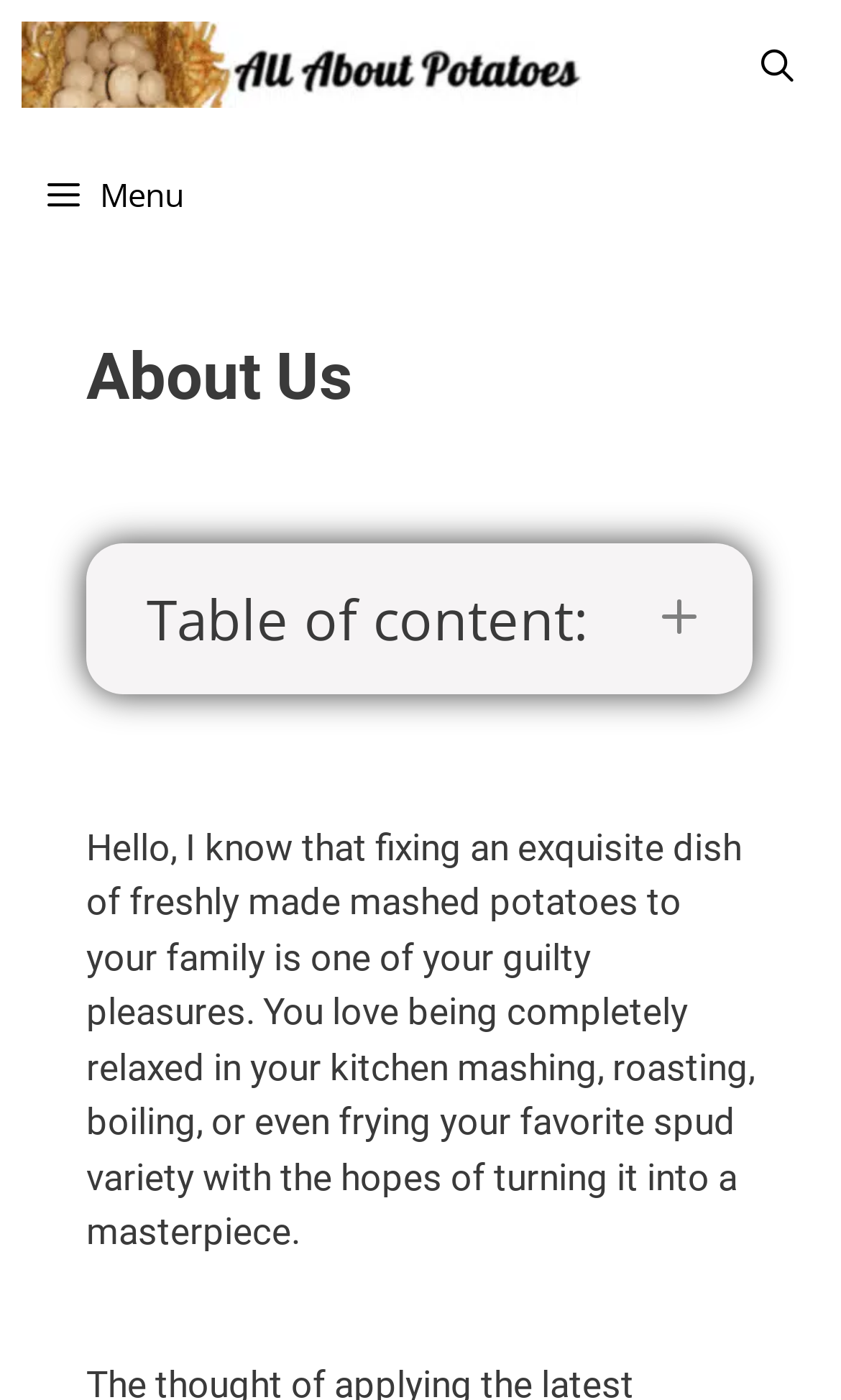Determine the bounding box for the UI element described here: "aria-label="Open Search Bar"".

[0.848, 0.0, 1.0, 0.092]